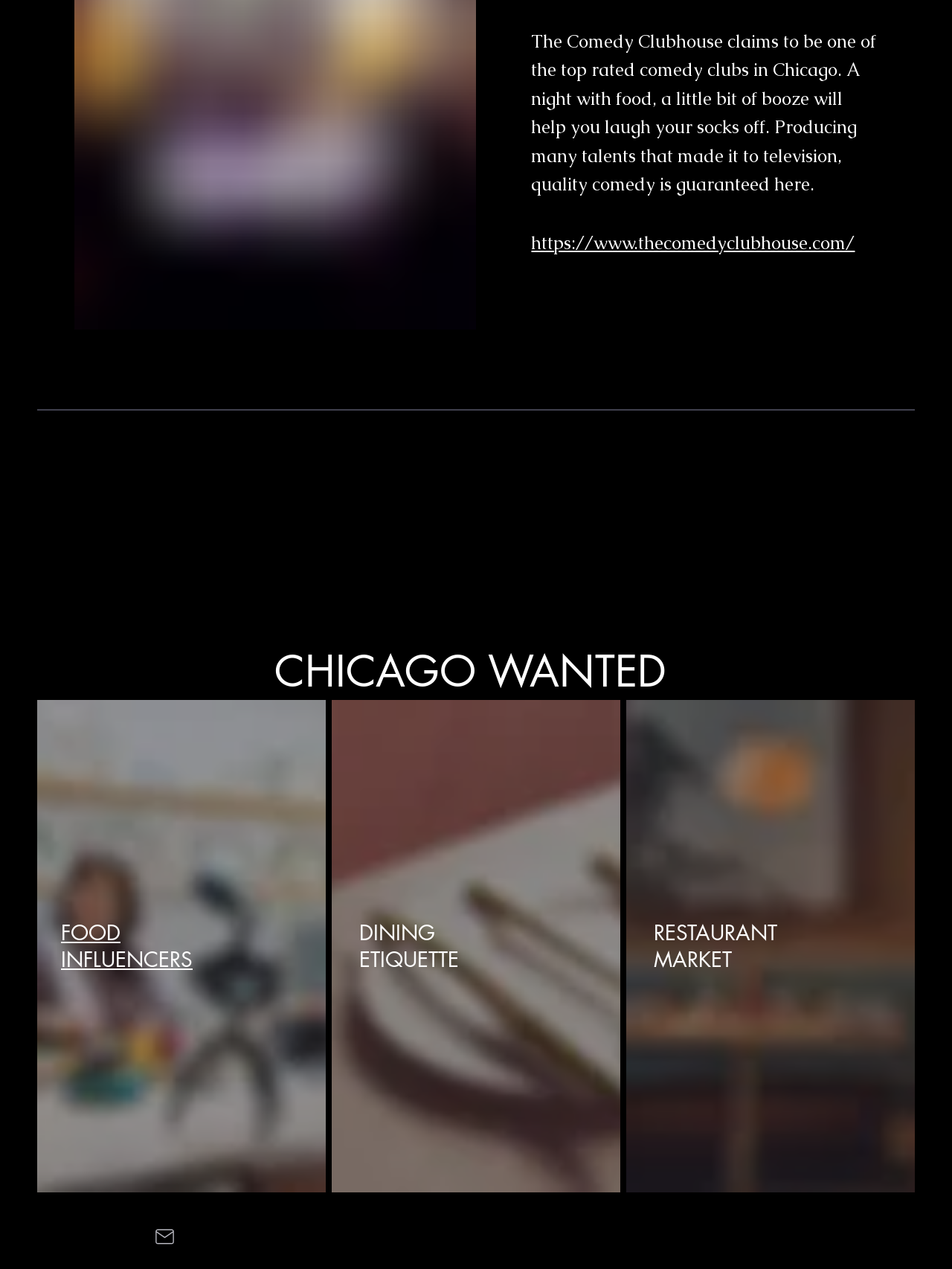Please provide a comprehensive response to the question based on the details in the image: What is the position of the link 'https://www.thecomedyclubhouse.com/'?

The link 'https://www.thecomedyclubhouse.com/' is positioned below the comedy club description, which is a StaticText element with ID 216. This can be determined by comparing the y1 and y2 coordinates of the elements, which indicate their vertical positions.